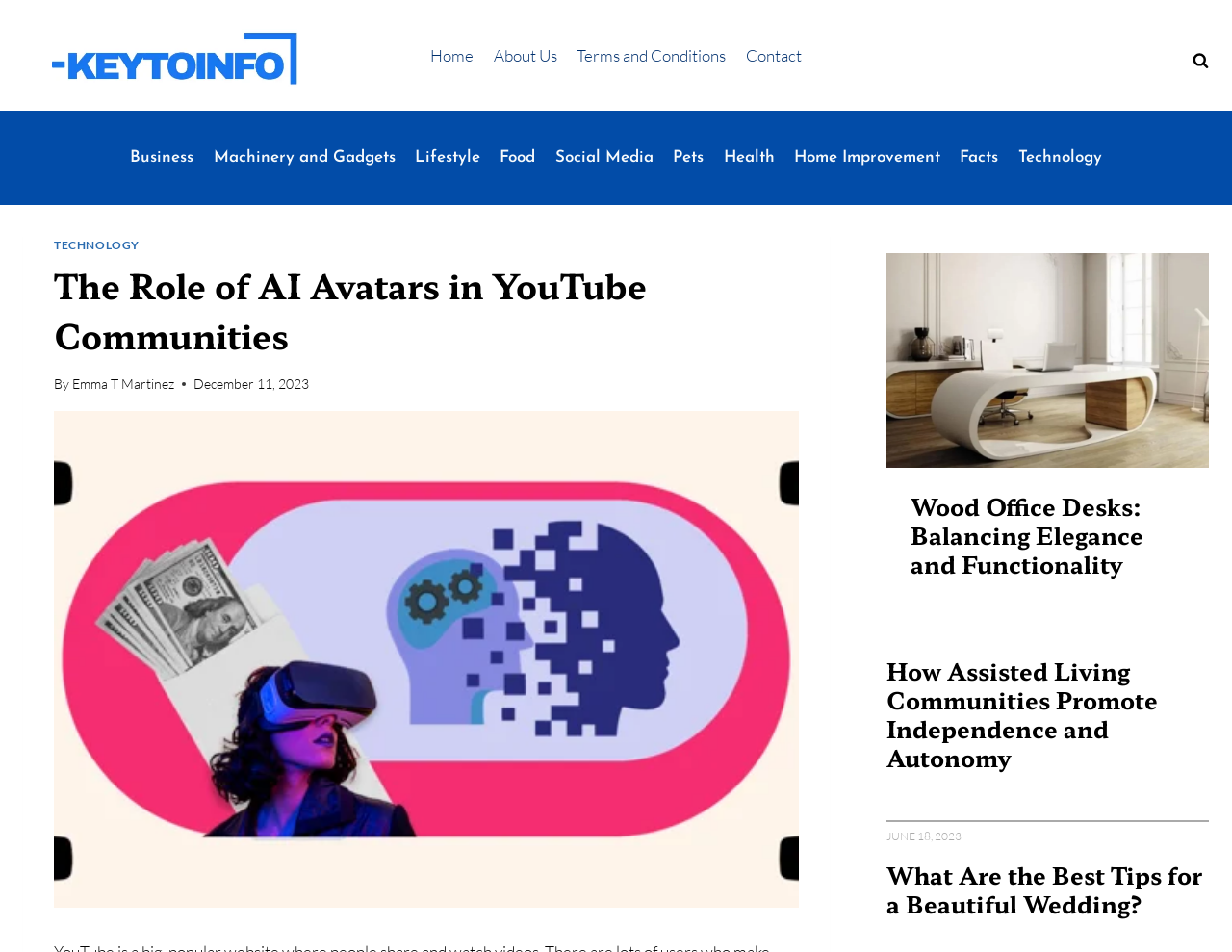Identify the webpage's primary heading and generate its text.

The Role of AI Avatars in YouTube Communities